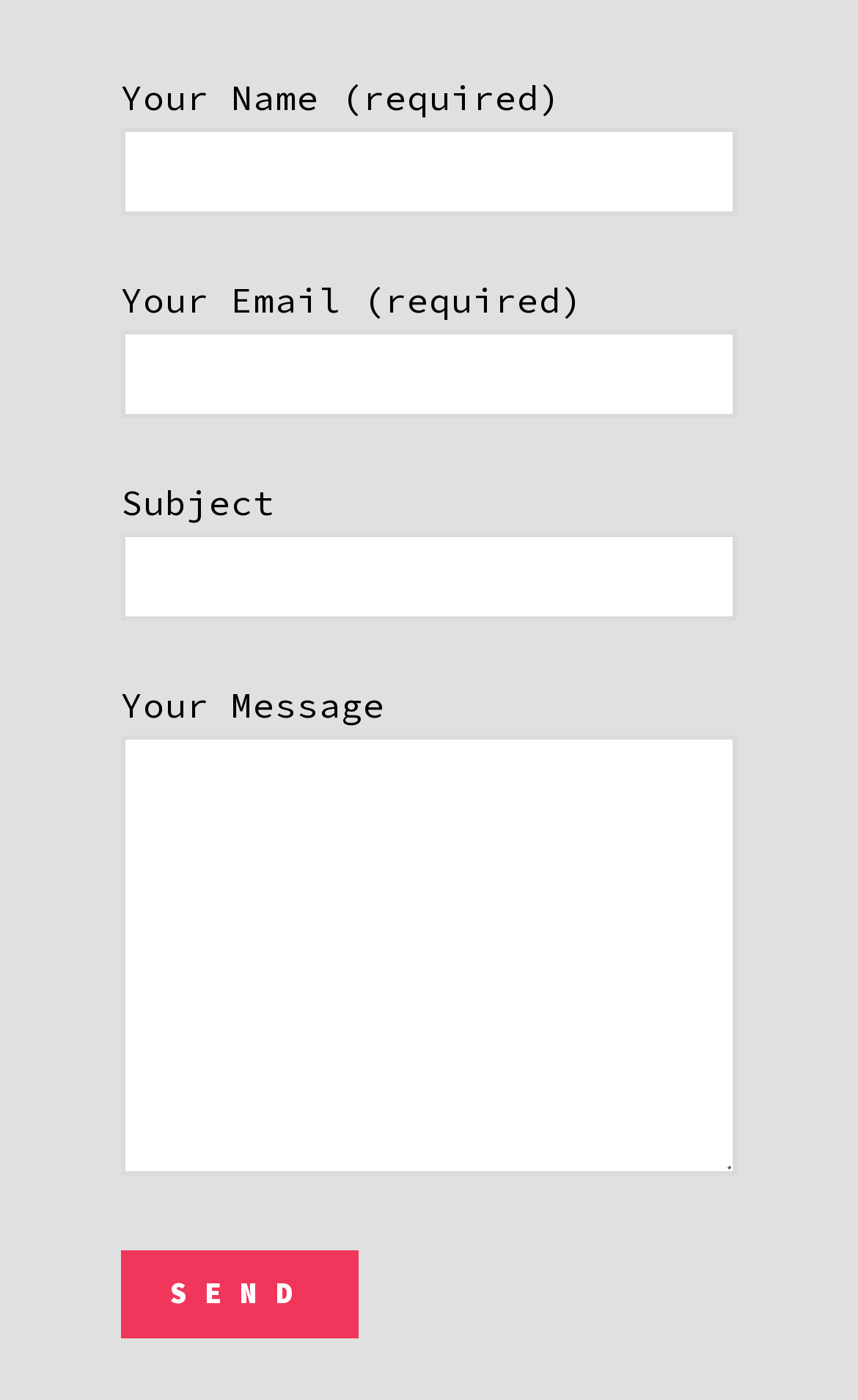What is the purpose of this webpage?
Deliver a detailed and extensive answer to the question.

The purpose of this webpage is to provide a contact form, as it contains fields for the user's name, email, subject, and message, and a 'Send' button, which suggests that it is used for sending a message or inquiry to someone.